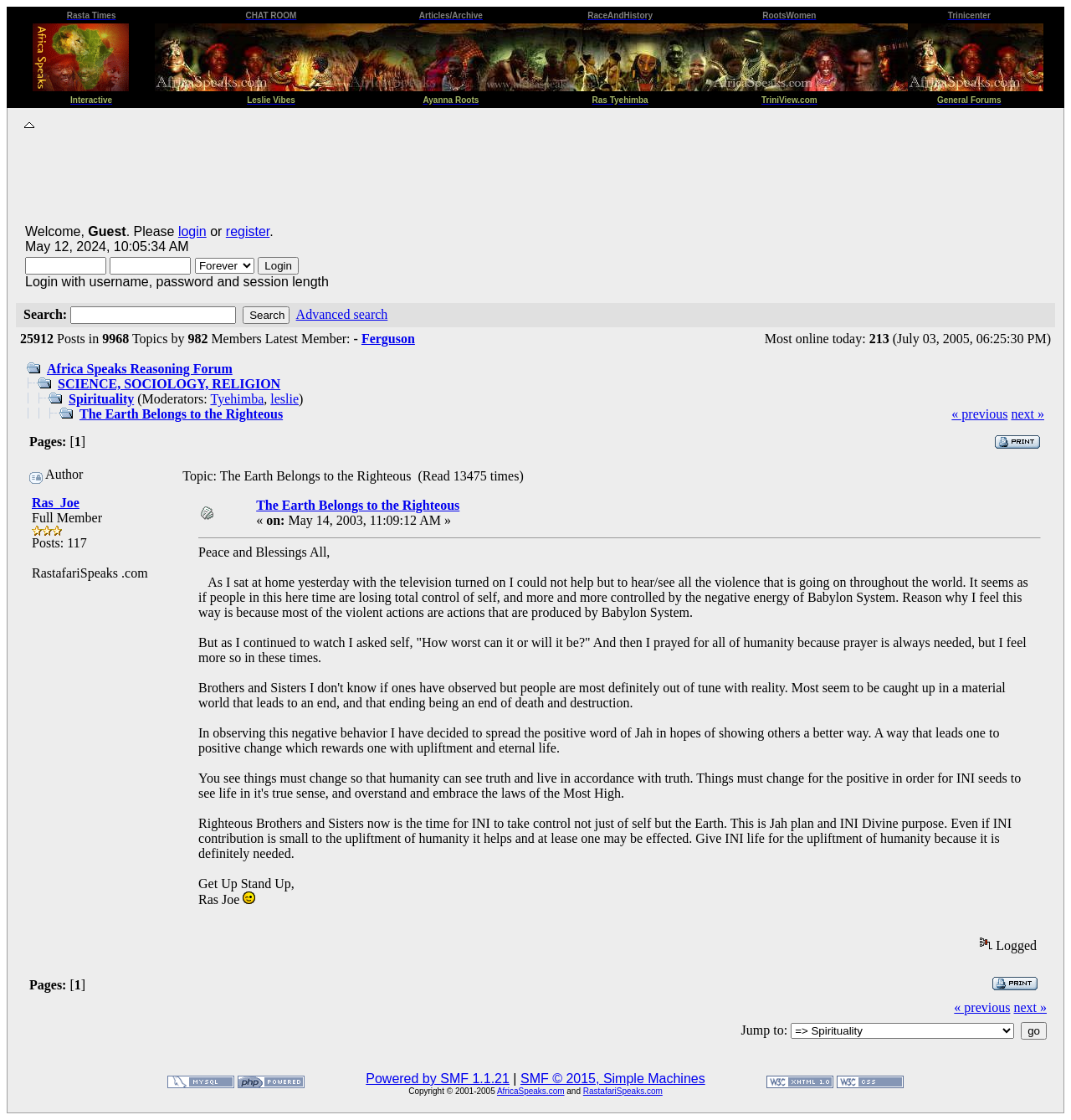Please provide a short answer using a single word or phrase for the question:
How many links are there in the second table row?

5